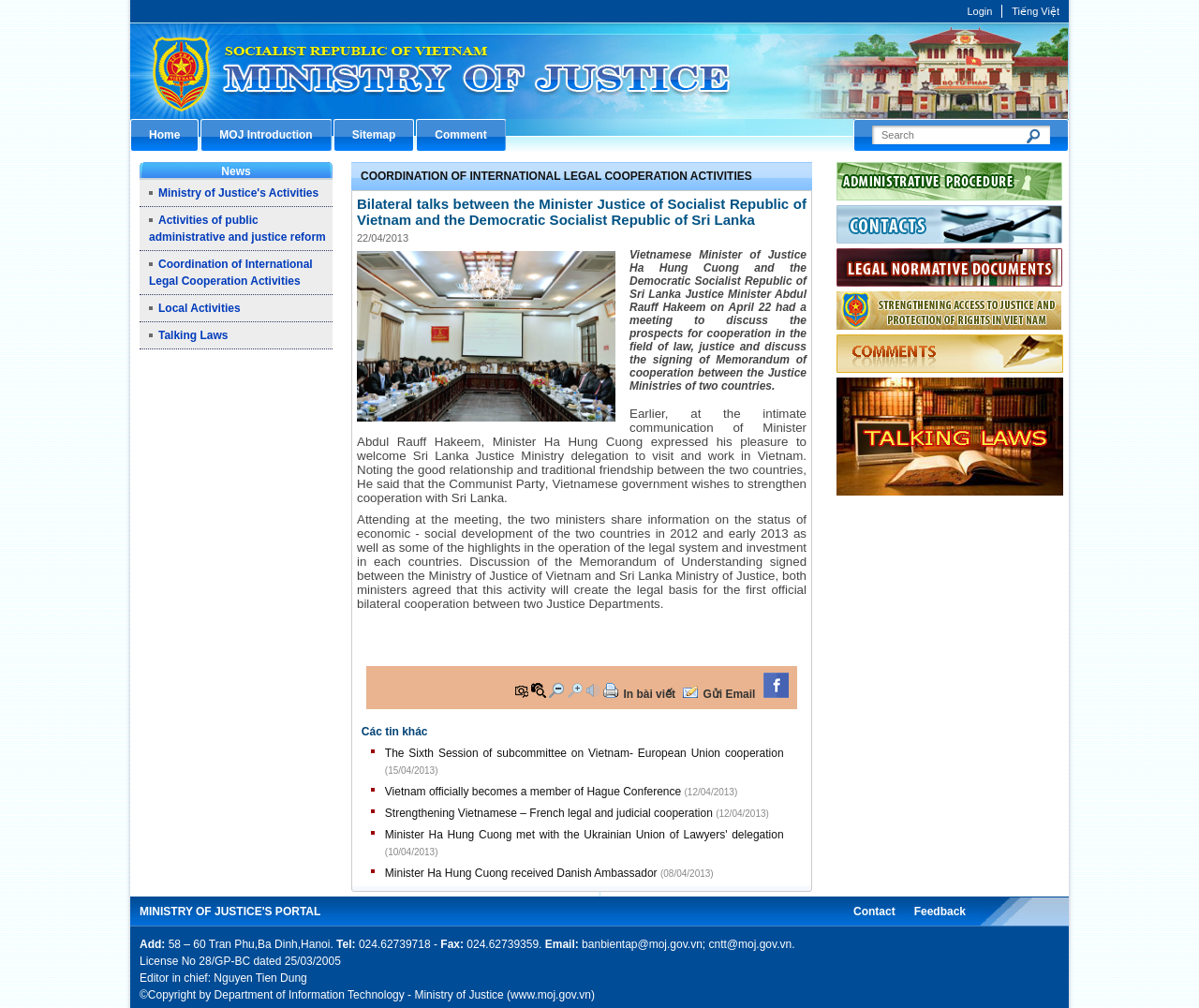Identify the bounding box coordinates for the region of the element that should be clicked to carry out the instruction: "Click on the Login link". The bounding box coordinates should be four float numbers between 0 and 1, i.e., [left, top, right, bottom].

[0.799, 0.005, 0.835, 0.018]